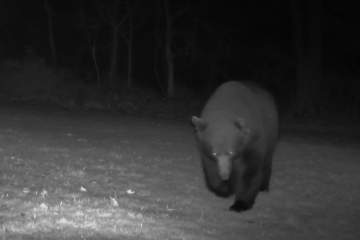What is the bear's direction of movement?
Please use the image to provide an in-depth answer to the question.

The caption states that the bear 'appears to be approaching the camera's lens', suggesting that the bear is moving towards the camera.